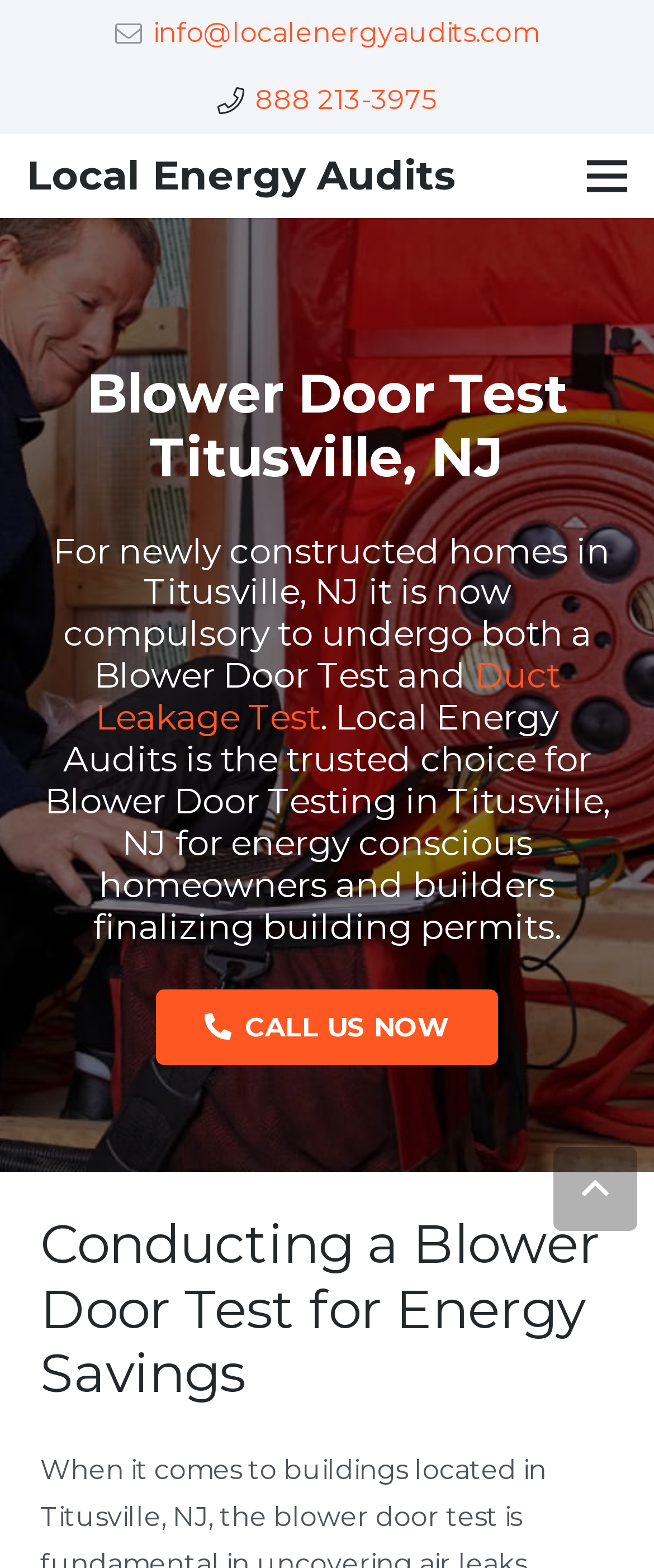What is the compulsory test for newly constructed homes in Titusville, NJ?
Refer to the image and provide a detailed answer to the question.

I found this information by reading the paragraph under the heading 'Blower Door Test Titusville, NJ', which states that for newly constructed homes in Titusville, NJ, it is now compulsory to undergo both a Blower Door Test and Duct Leakage Test.